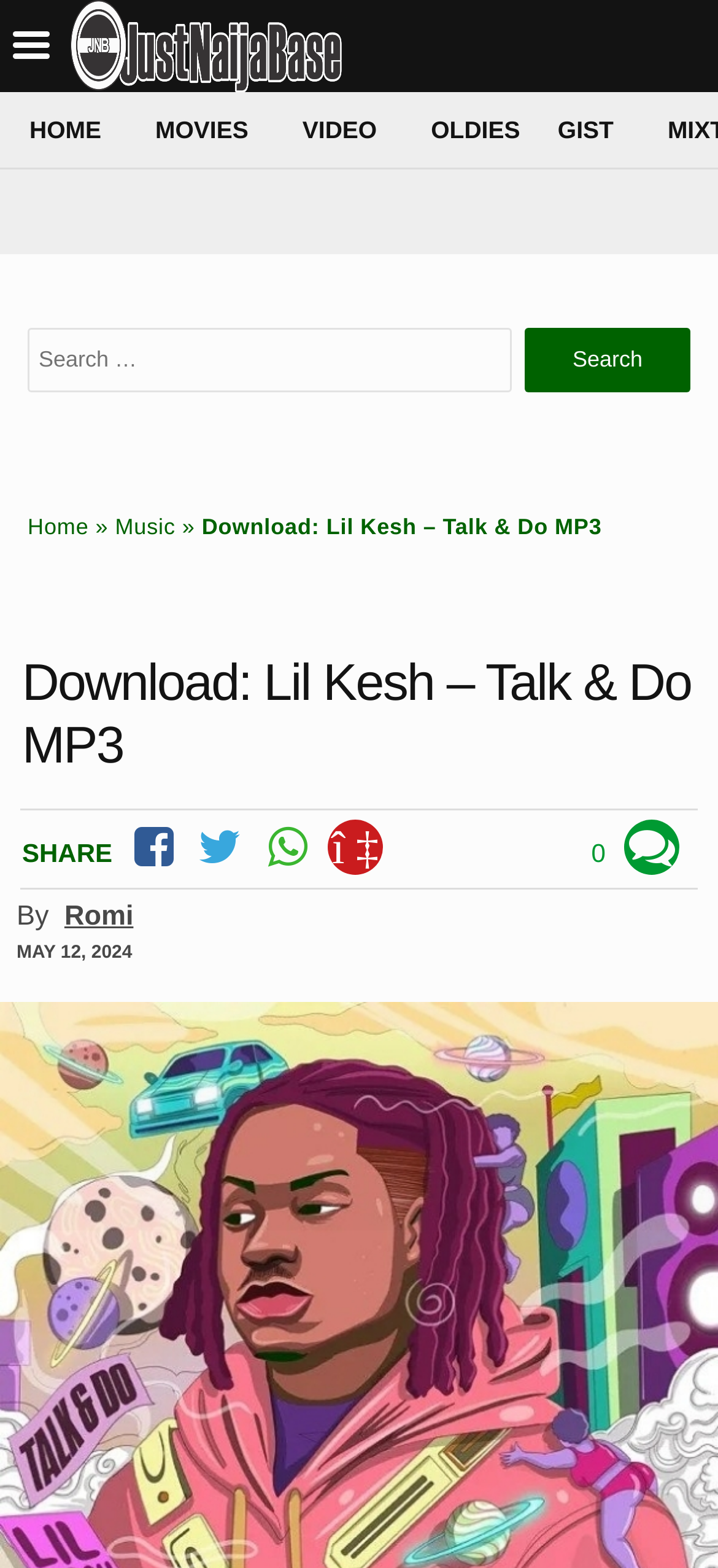Please indicate the bounding box coordinates for the clickable area to complete the following task: "Download Talk & Do MP3". The coordinates should be specified as four float numbers between 0 and 1, i.e., [left, top, right, bottom].

[0.281, 0.328, 0.838, 0.344]